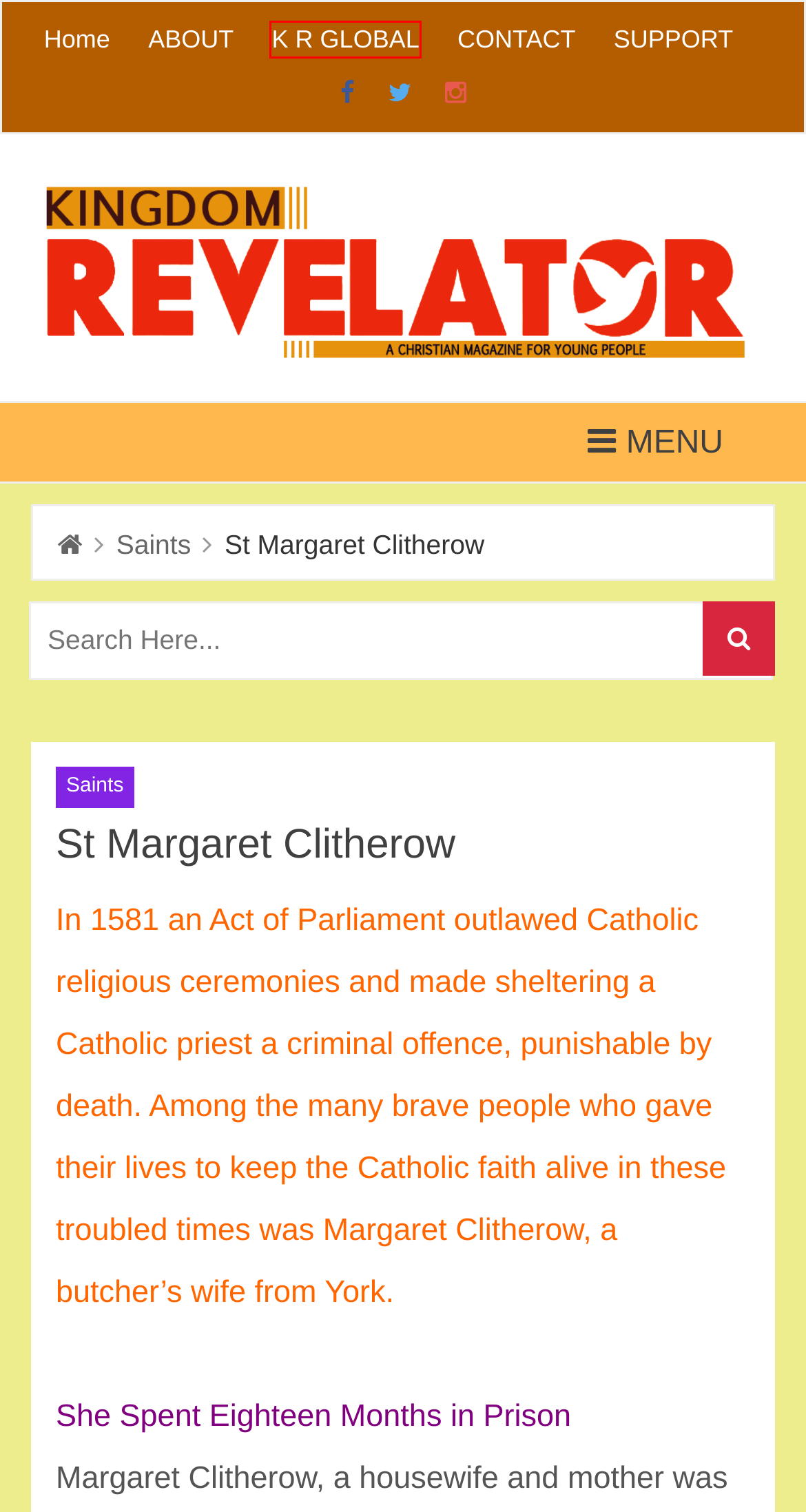A screenshot of a webpage is given, marked with a red bounding box around a UI element. Please select the most appropriate webpage description that fits the new page after clicking the highlighted element. Here are the candidates:
A. K R Global – A Christian Magazine for Young People
B. Contact Us – A Christian Magazine for Young People
C. About – A Christian Magazine for Young People
D. Sandra lost her way – A Christian Magazine for Young People
E. Home – A Christian Magazine for Young People
F. The Most Powerful Prayer – A Christian Magazine for Young People
G. A Christian Magazine for Young People – Kingdom Revelator
H. Saints – A Christian Magazine for Young People

A